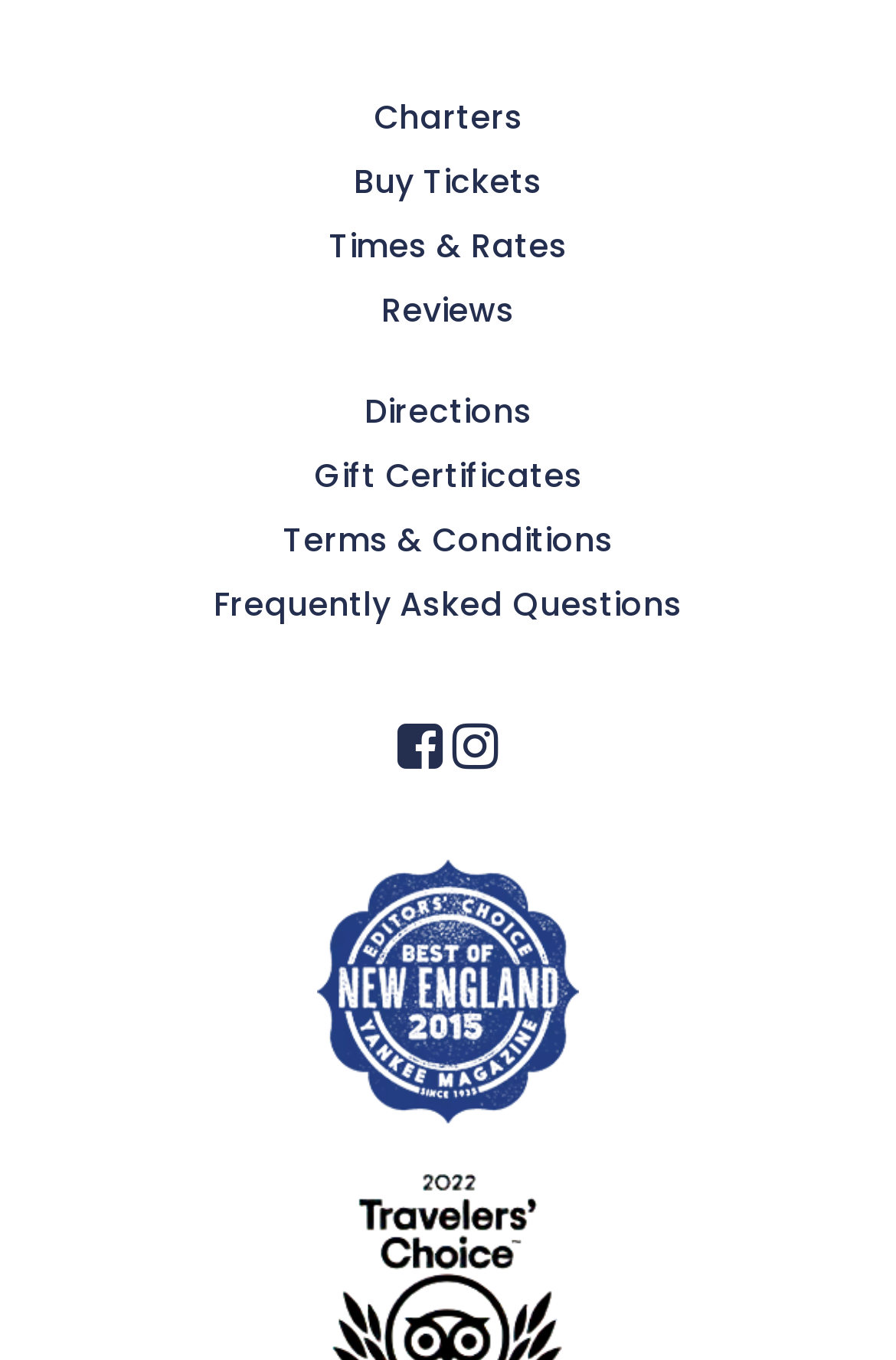Please provide a one-word or short phrase answer to the question:
How many links are on the webpage?

9